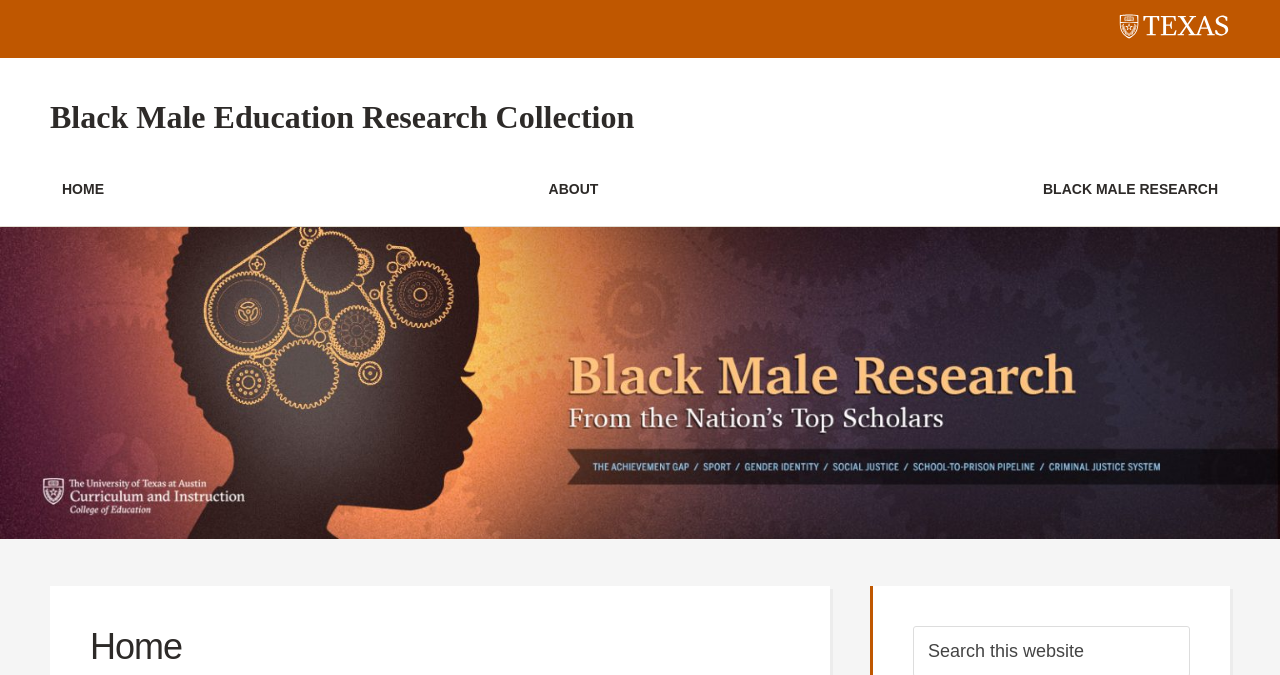What is the logo on the top right corner?
Using the visual information, respond with a single word or phrase.

UT Shield